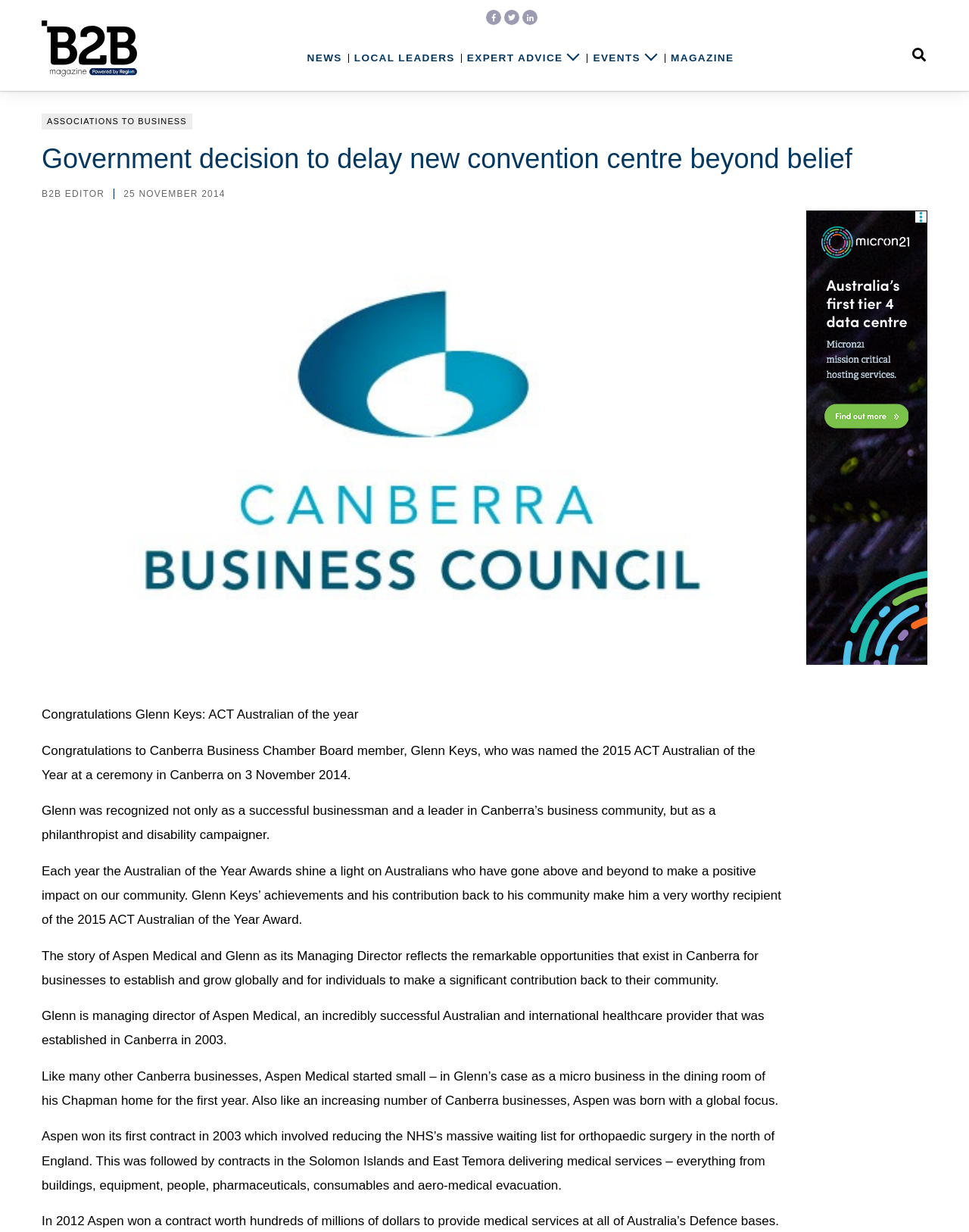What is the name of the publication this article is from?
Look at the image and provide a short answer using one word or a phrase.

B2B Magazine